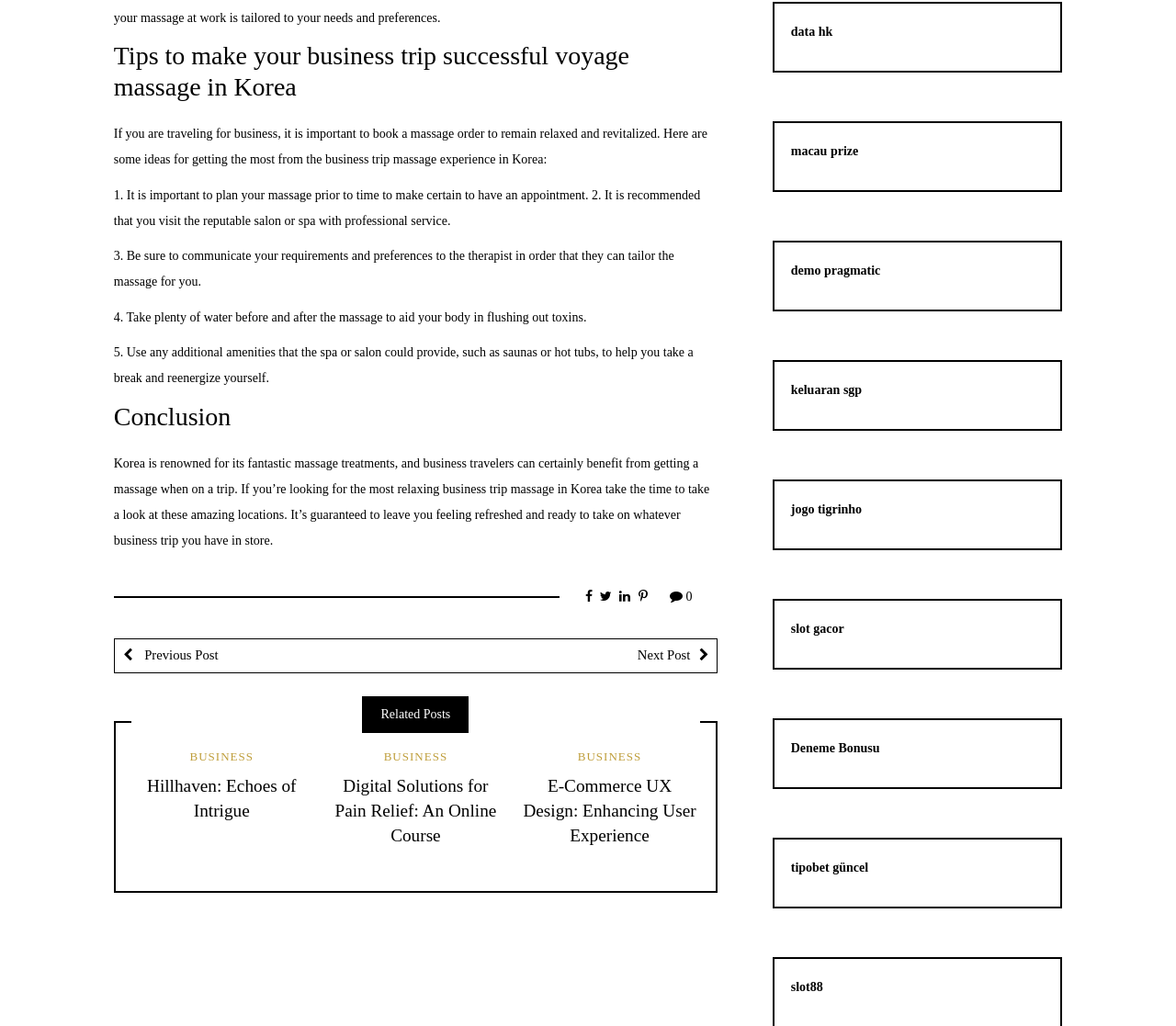Locate the bounding box coordinates of the clickable region necessary to complete the following instruction: "Read latest news". Provide the coordinates in the format of four float numbers between 0 and 1, i.e., [left, top, right, bottom].

None